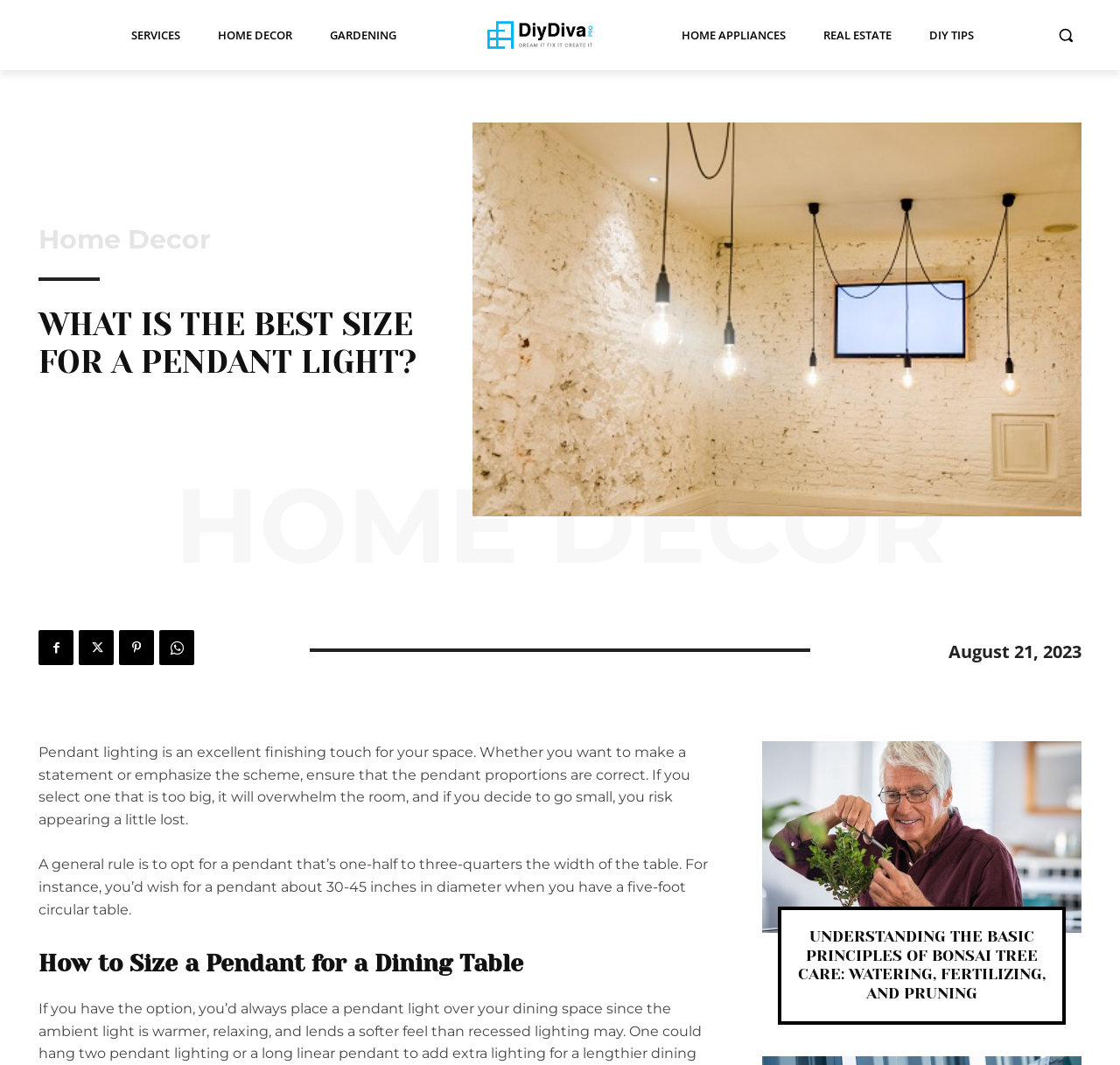Show the bounding box coordinates for the element that needs to be clicked to execute the following instruction: "Read about HOME DECOR". Provide the coordinates in the form of four float numbers between 0 and 1, i.e., [left, top, right, bottom].

[0.184, 0.0, 0.272, 0.066]